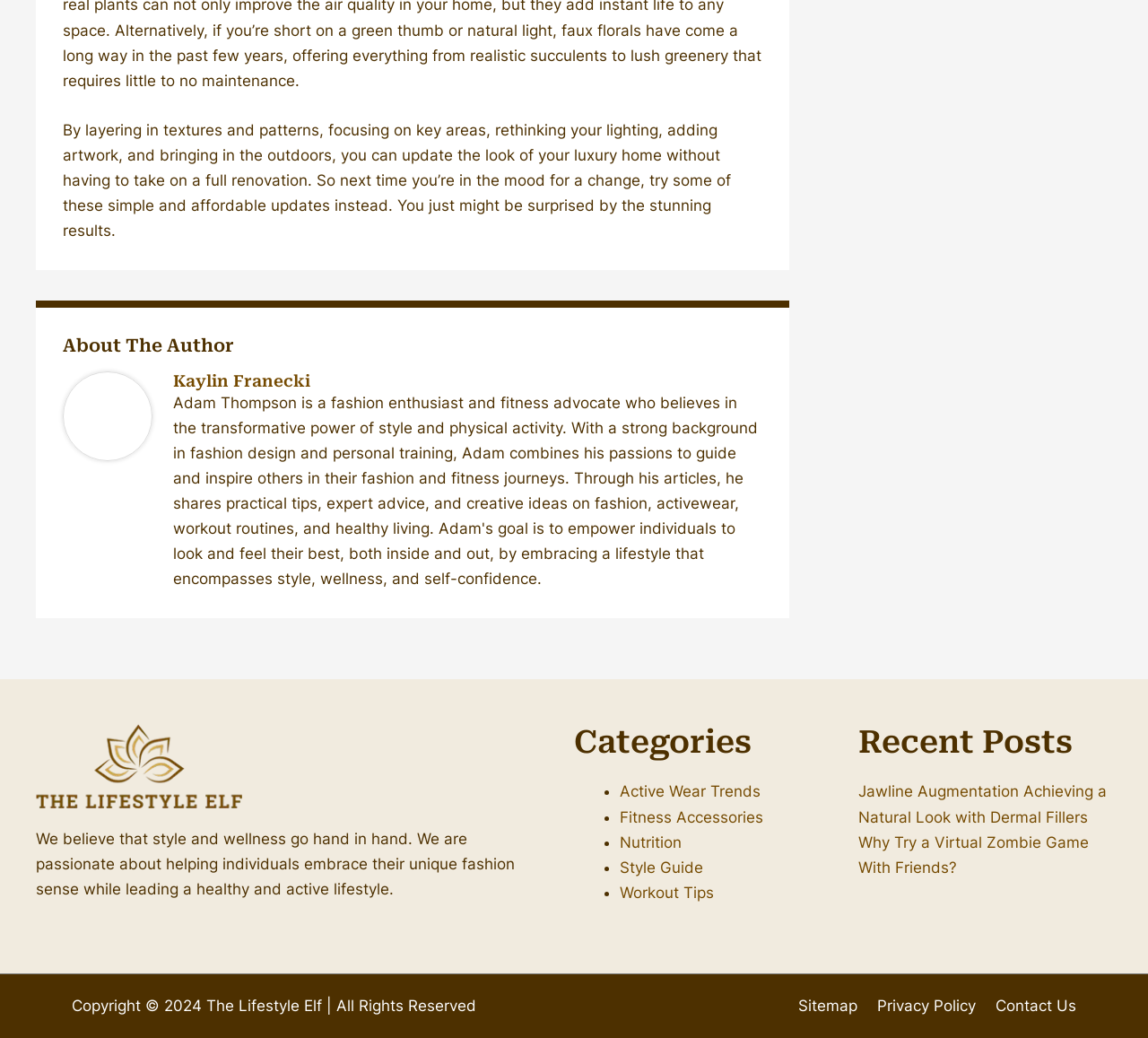Determine the bounding box coordinates of the clickable region to execute the instruction: "check recent posts". The coordinates should be four float numbers between 0 and 1, denoted as [left, top, right, bottom].

[0.748, 0.698, 0.969, 0.733]